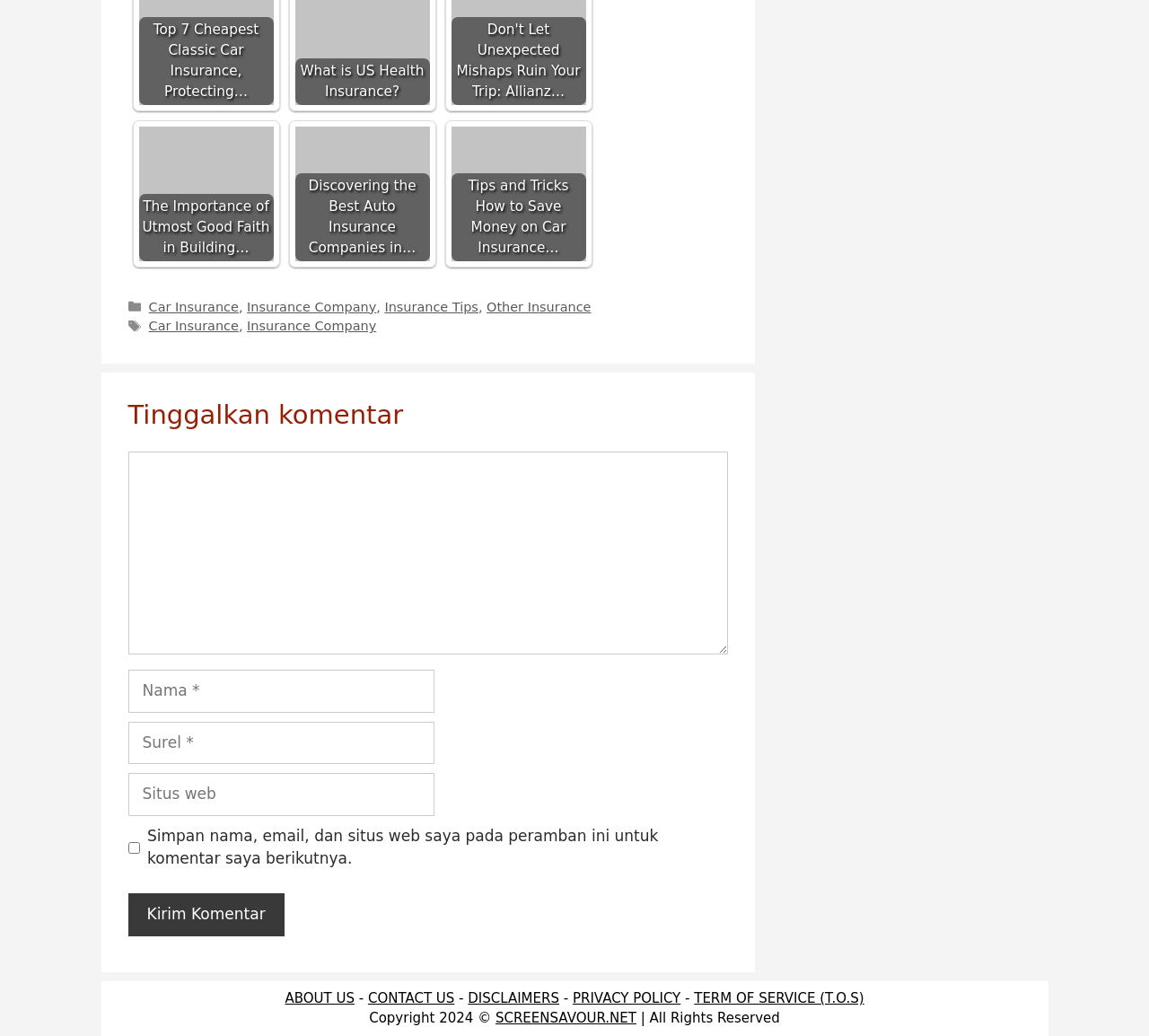Determine the bounding box of the UI component based on this description: "TERM OF SERVICE (T.O.S)". The bounding box coordinates should be four float values between 0 and 1, i.e., [left, top, right, bottom].

[0.604, 0.956, 0.752, 0.971]